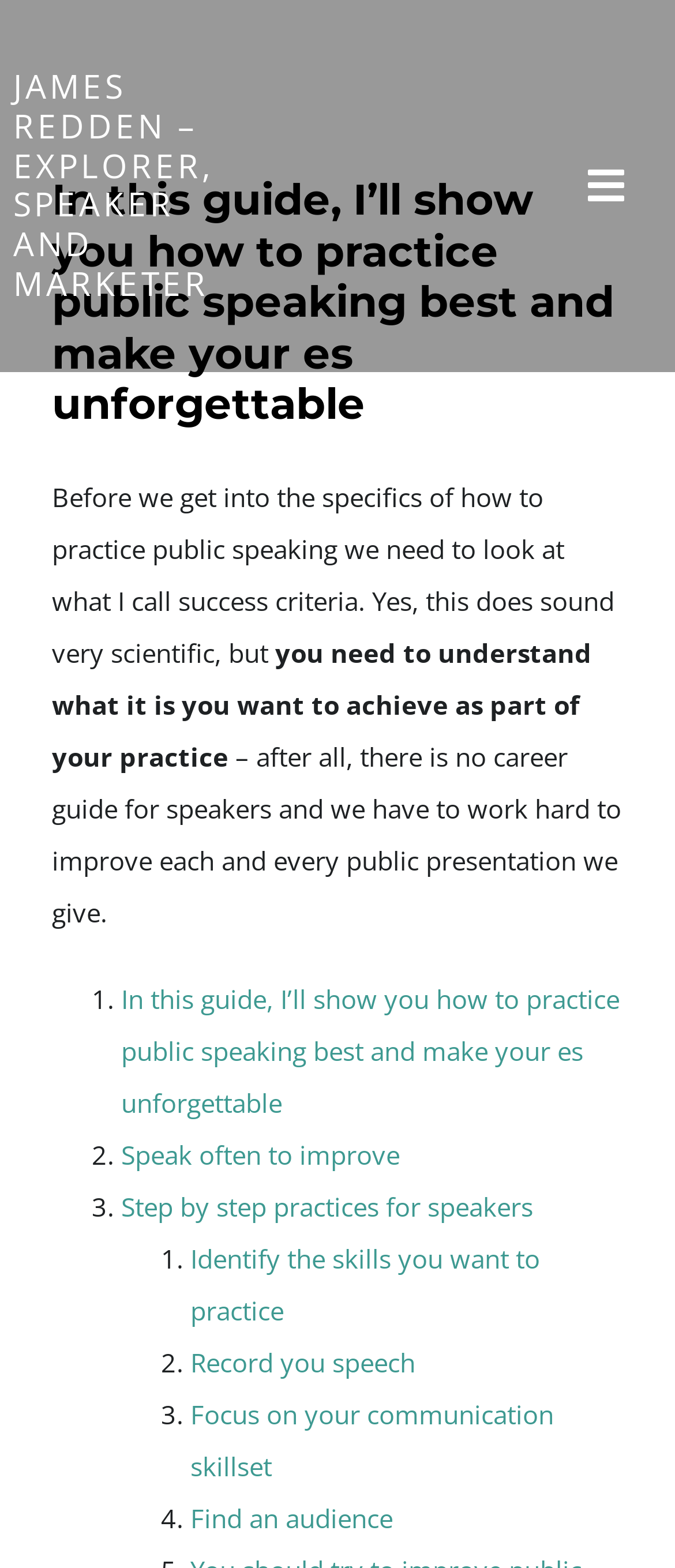Generate a thorough caption detailing the webpage content.

The webpage is about a step-by-step guide to practicing public speaking, with the title "How to practice public speaking and be an awesome public speaker" at the top. Below the title, there is a navigation menu on the right side, which can be toggled by a button. 

On the left side, there is a heading that introduces the guide, followed by three paragraphs of text that discuss the importance of understanding what one wants to achieve in public speaking. 

Below these paragraphs, there is a numbered list with three items, each linking to a section of the guide. The list items are "In this guide, I’ll show you how to practice public speaking best and make your es unforgettable", "Speak often to improve", and "Step by step practices for speakers". 

Further down, there is another numbered list with four items, each linking to a specific practice for improving public speaking. The list items are "Identify the skills you want to practice", "Record you speech", "Focus on your communication skillset", and "Find an audience". 

At the bottom right corner of the page, there is a link to go back to the top of the page.